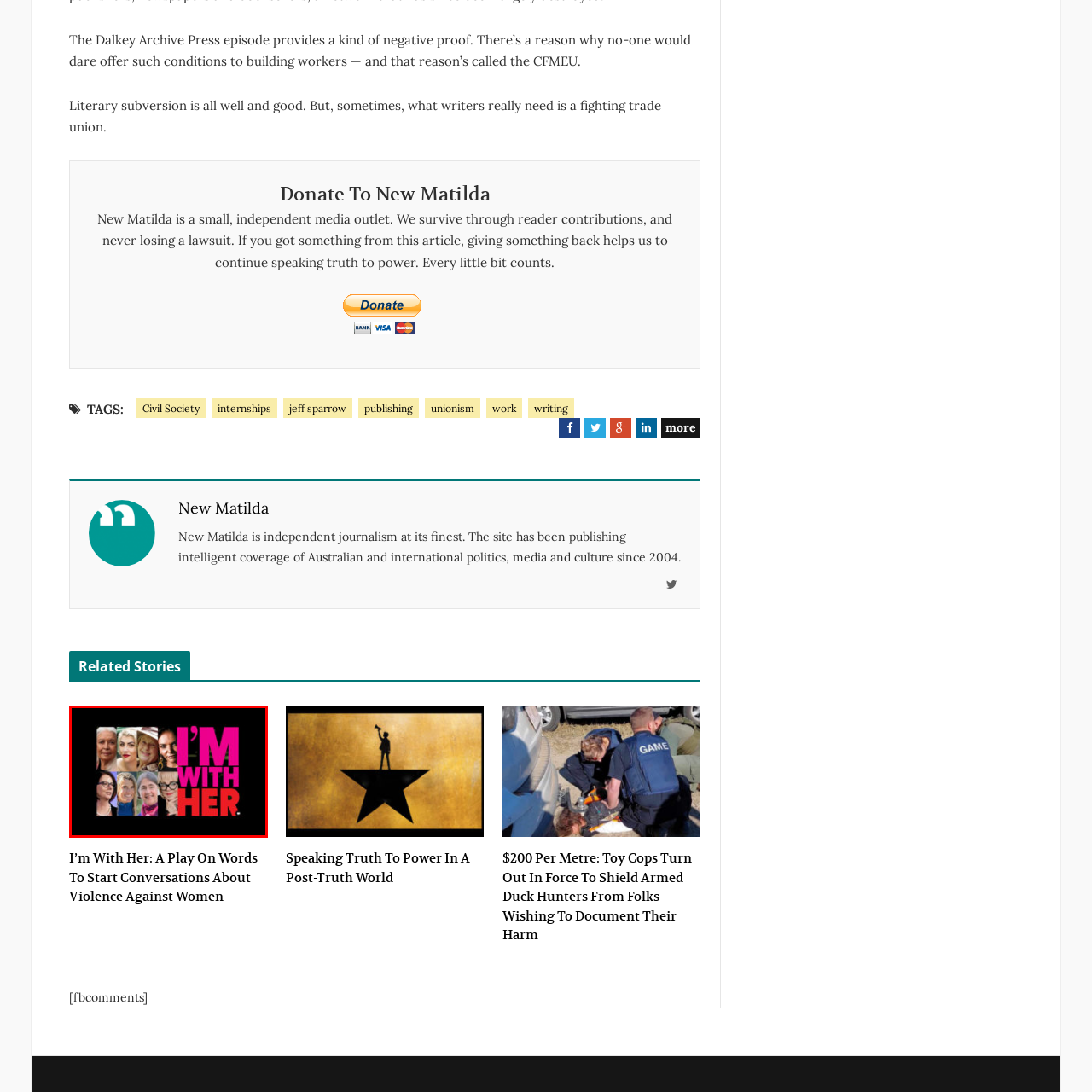Generate a detailed caption for the picture that is marked by the red rectangle.

The image titled "I’m With Her" features a vibrant, empowering collage of women’s portraits, showcasing diversity and strength. The title stands prominently in large, bold pink letters, emphasizing solidarity with women. Each woman's face expresses resilience and confidence, suggesting a collective movement or campaign focused on women's rights and social issues. This powerful visual representation aligns with themes of advocacy, supporting conversations about violence against women, and promoting awareness of gender-related challenges. Overall, the image serves as a strong declaration of unity and empowerment in the fight for equality.